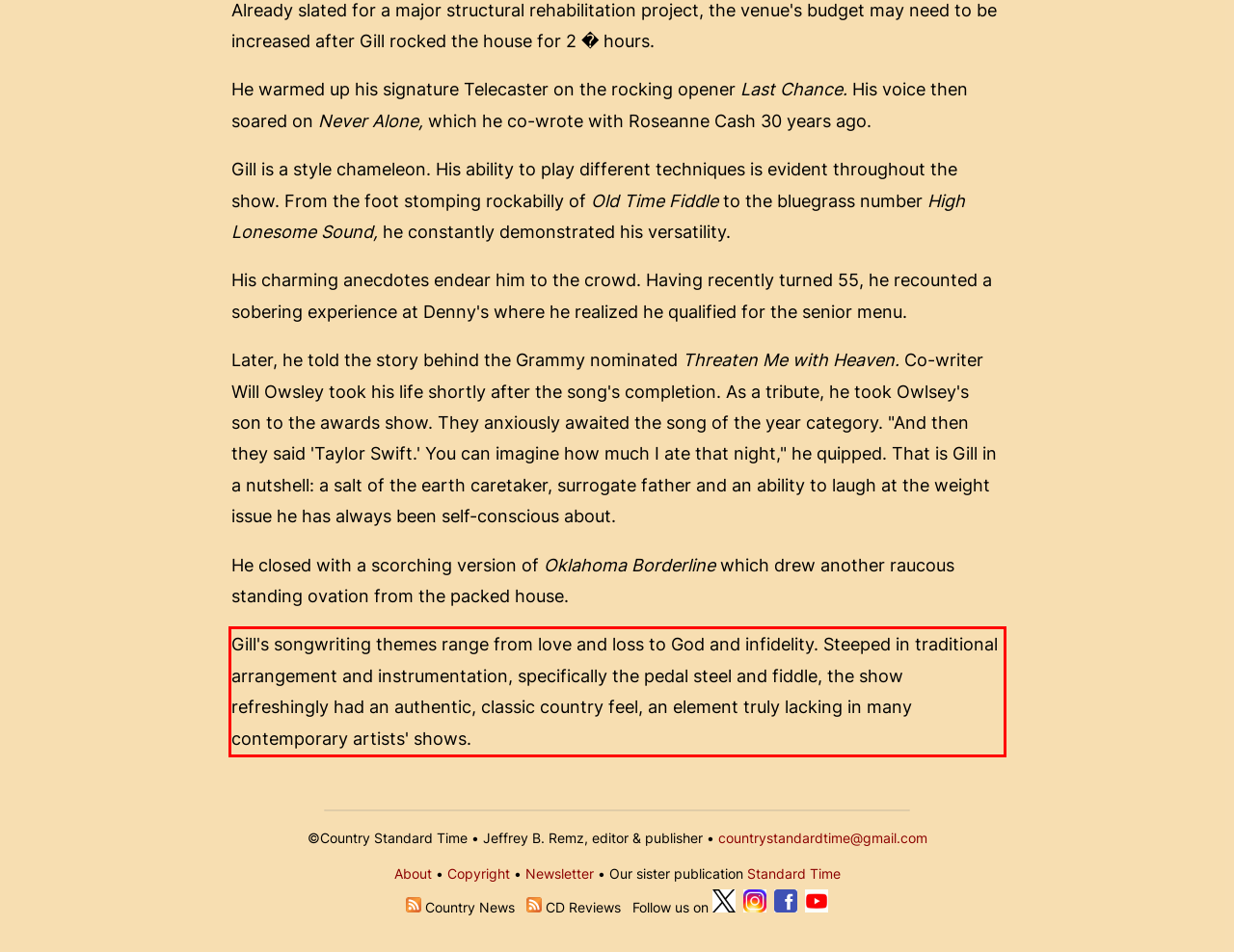Given a screenshot of a webpage containing a red rectangle bounding box, extract and provide the text content found within the red bounding box.

Gill's songwriting themes range from love and loss to God and infidelity. Steeped in traditional arrangement and instrumentation, specifically the pedal steel and fiddle, the show refreshingly had an authentic, classic country feel, an element truly lacking in many contemporary artists' shows.